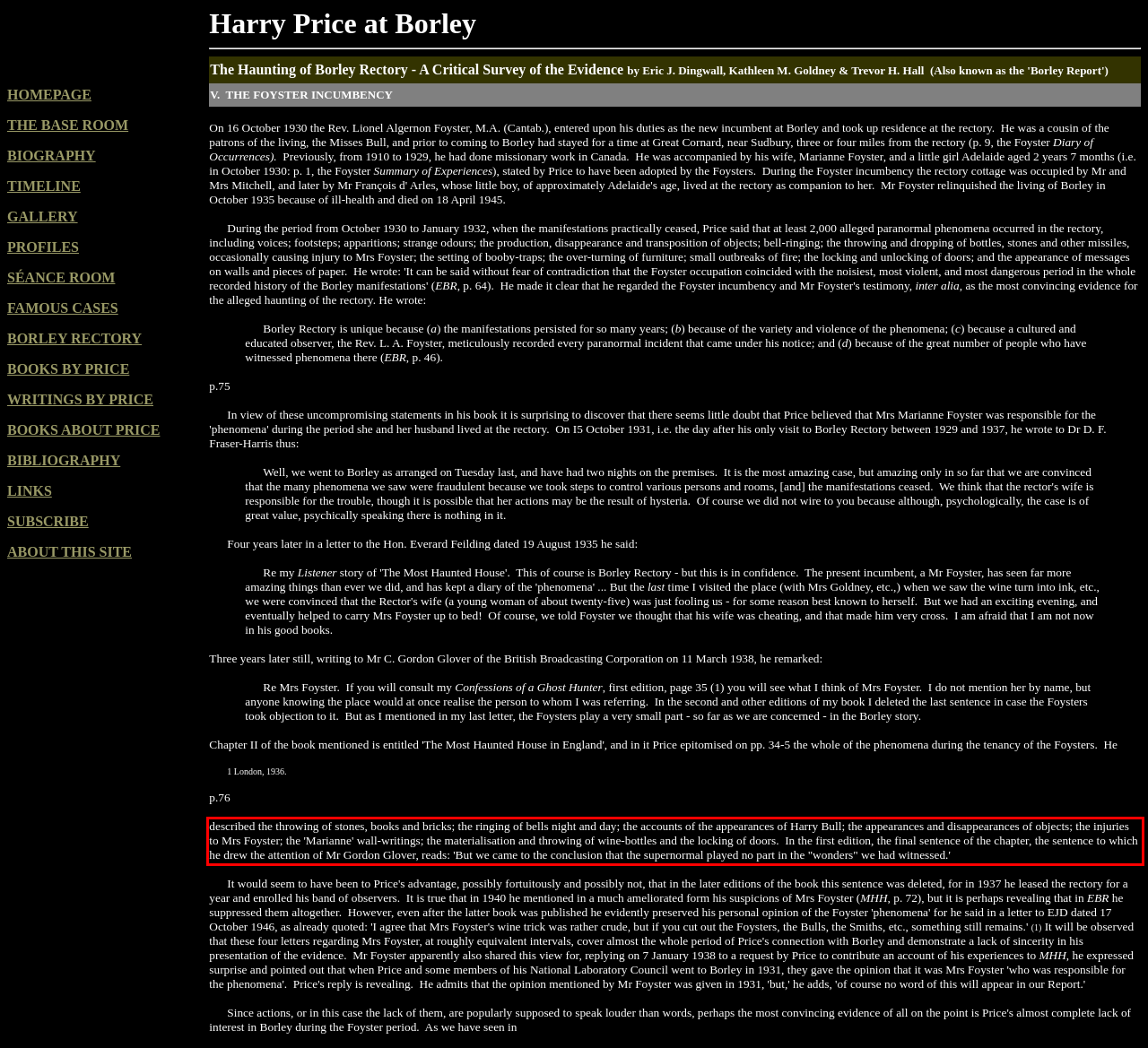Please perform OCR on the UI element surrounded by the red bounding box in the given webpage screenshot and extract its text content.

described the throwing of stones, books and bricks; the ringing of bells night and day; the accounts of the appearances of Harry Bull; the appearances and disappearances of objects; the injuries to Mrs Foyster; the 'Marianne' wall-writings; the materialisation and throwing of wine-bottles and the locking of doors. In the first edition, the final sentence of the chapter, the sentence to which he drew the attention of Mr Gordon Glover, reads: 'But we came to the conclusion that the supernormal played no part in the "wonders" we had witnessed.'